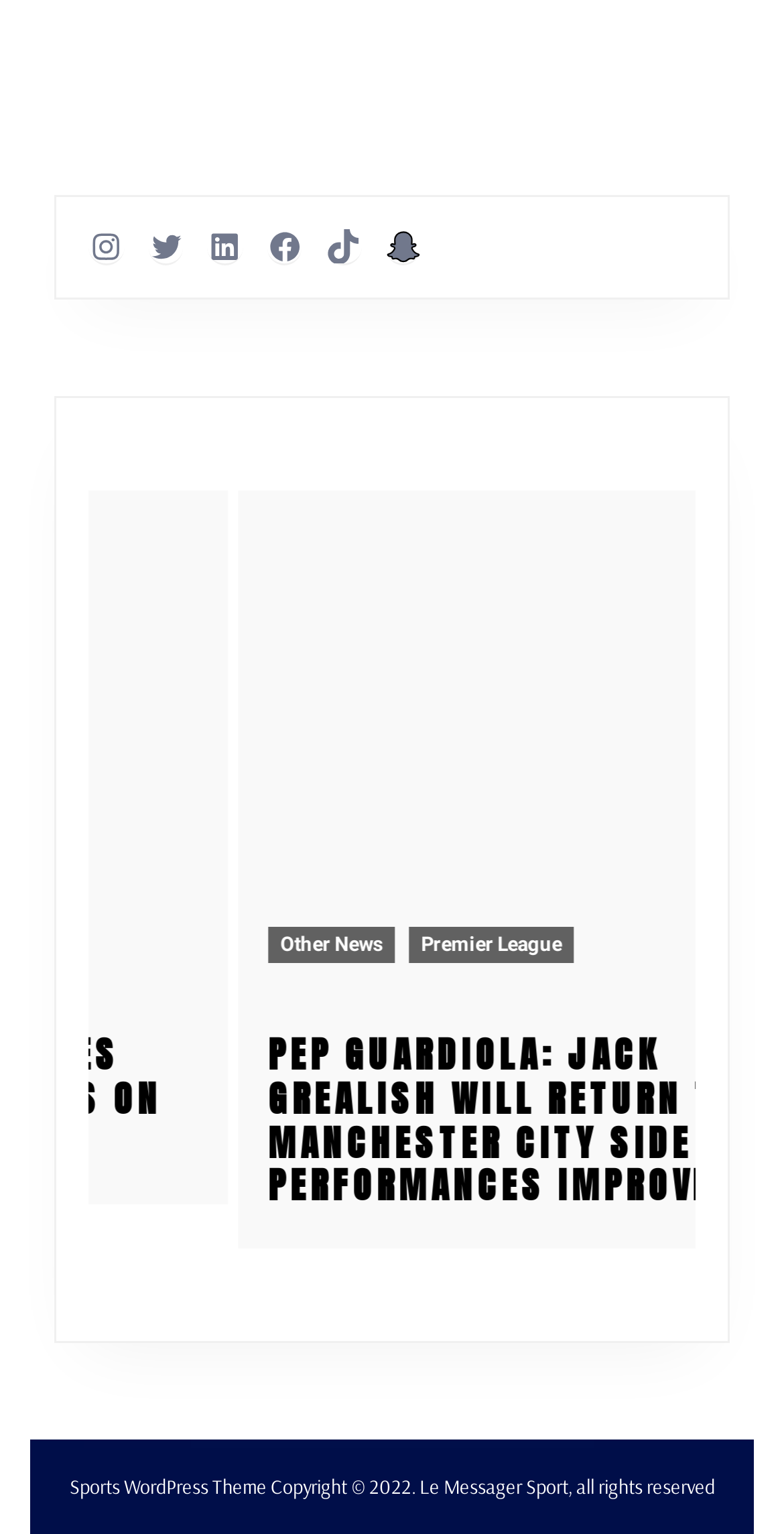What is the topic of the main article?
Give a one-word or short phrase answer based on the image.

PEP GUARDIOLA: JACK GREALISH WILL RETURN TO MANCHESTER CITY SIDE WHEN PERFORMANCES IMPROVE